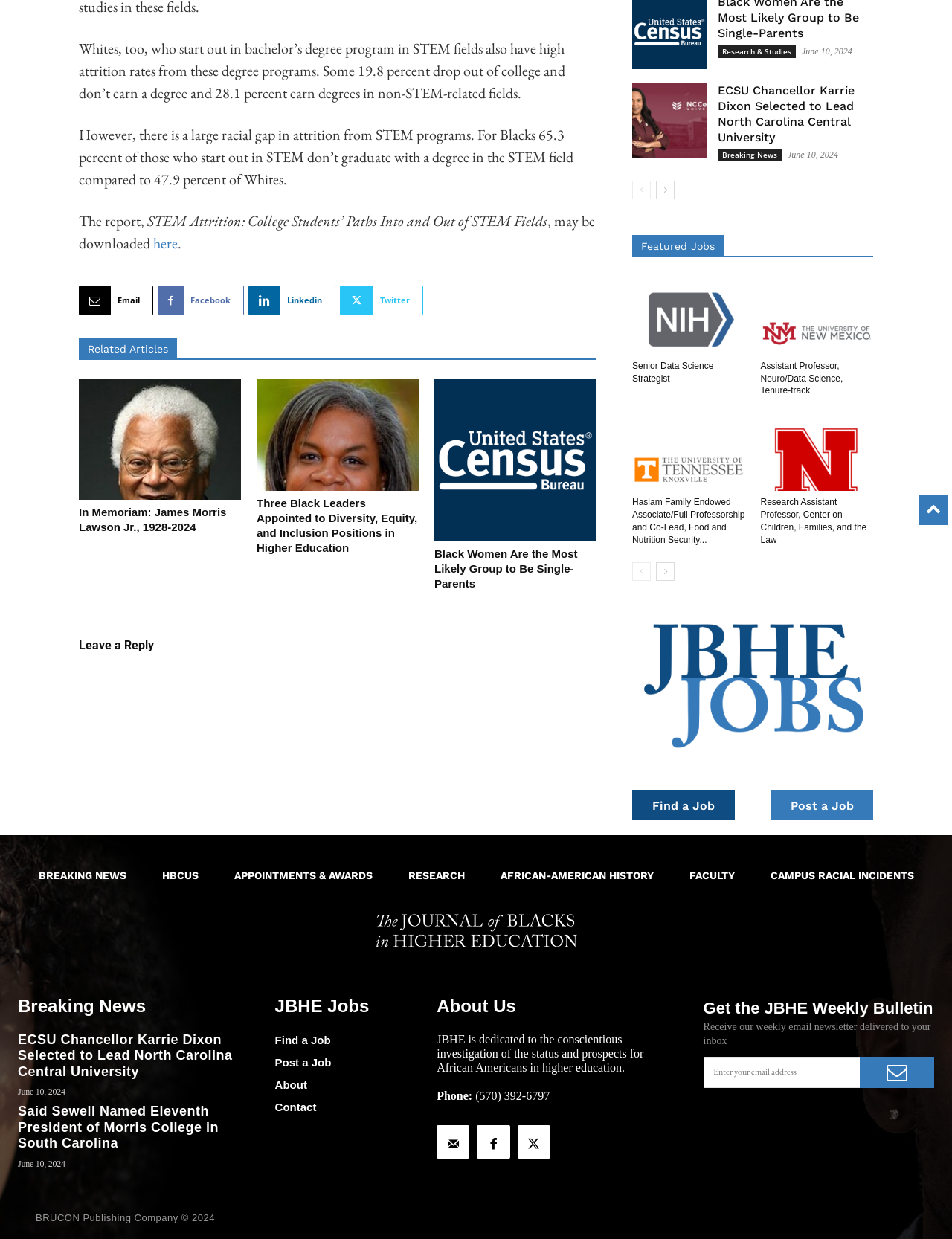Identify the bounding box for the given UI element using the description provided. Coordinates should be in the format (top-left x, top-left y, bottom-right x, bottom-right y) and must be between 0 and 1. Here is the description: Contact Us

None